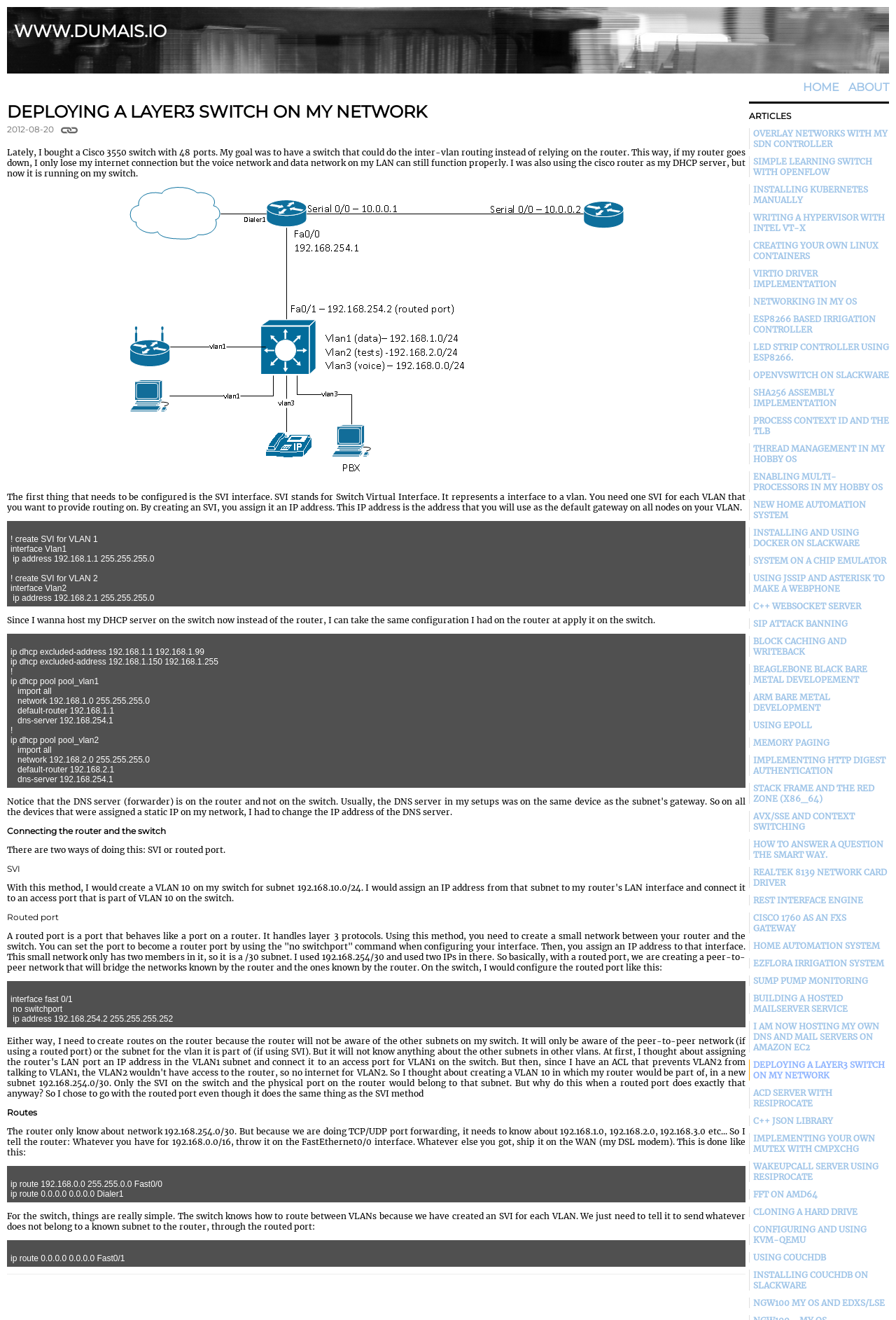Locate the bounding box coordinates of the area that needs to be clicked to fulfill the following instruction: "follow OVERLAY NETWORKS WITH MY SDN CONTROLLER". The coordinates should be in the format of four float numbers between 0 and 1, namely [left, top, right, bottom].

[0.836, 0.097, 0.992, 0.113]